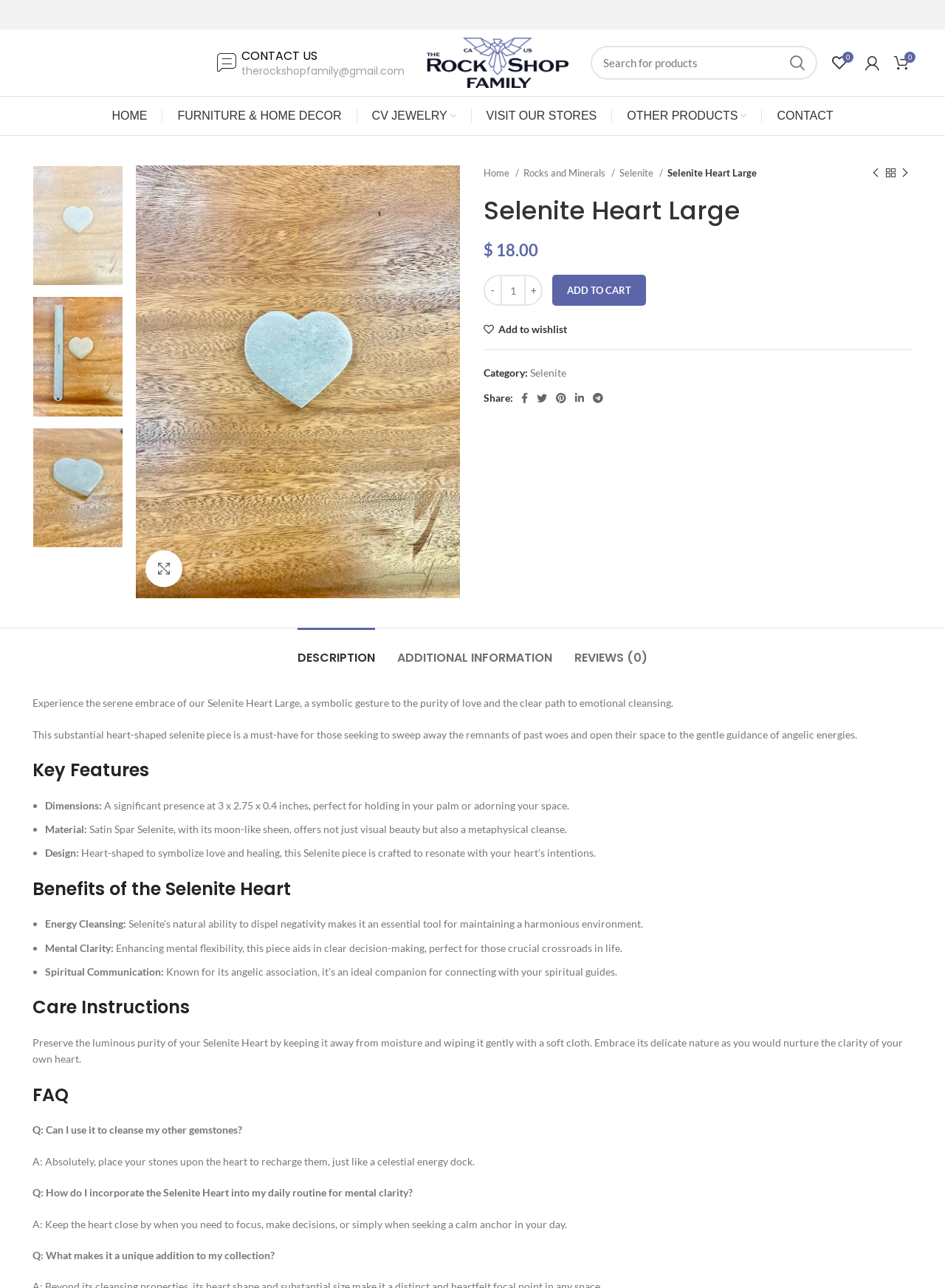Please identify the bounding box coordinates of the element on the webpage that should be clicked to follow this instruction: "Contact us". The bounding box coordinates should be given as four float numbers between 0 and 1, formatted as [left, top, right, bottom].

[0.255, 0.037, 0.336, 0.05]